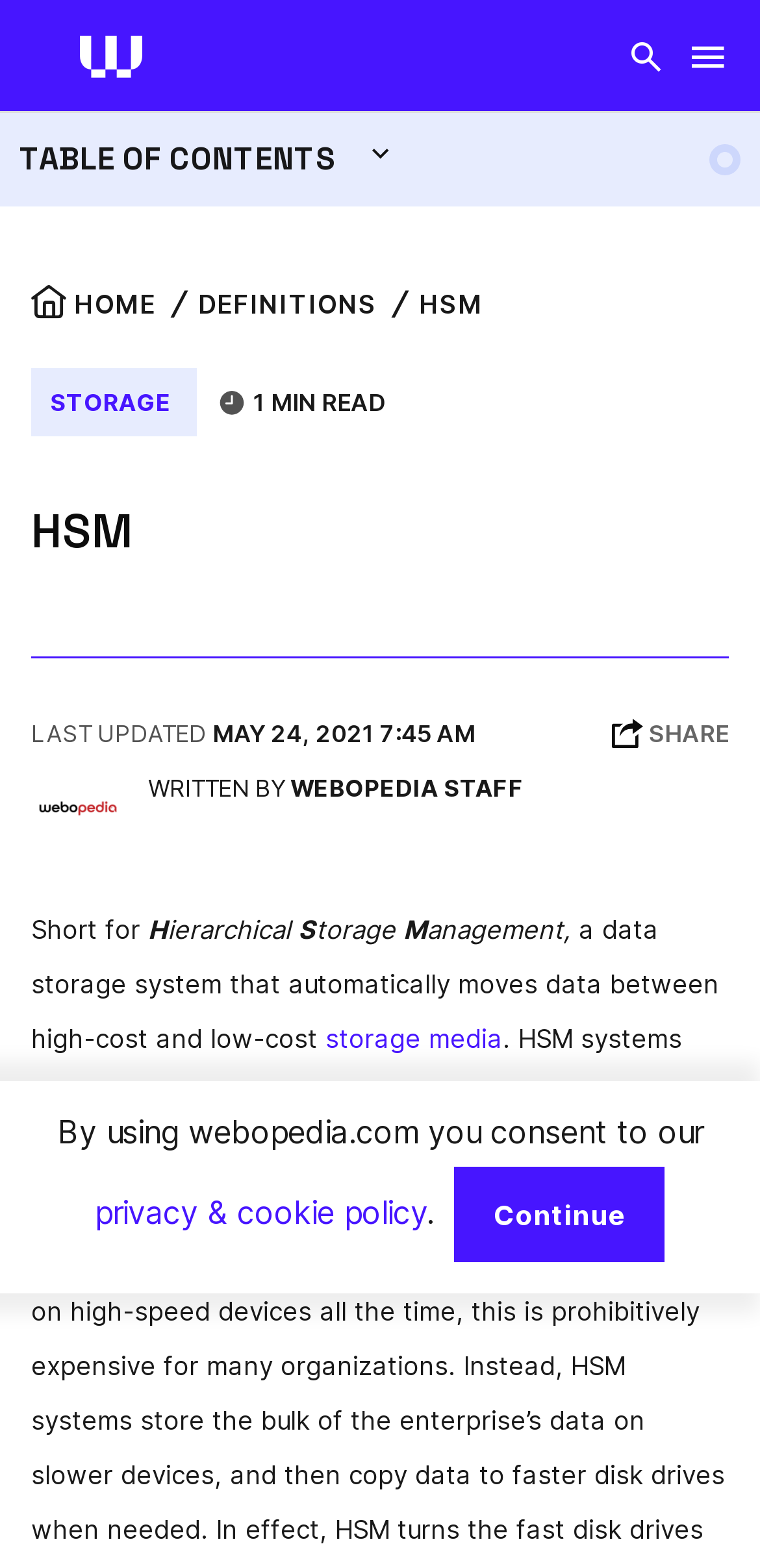Locate the bounding box coordinates of the clickable region to complete the following instruction: "Read the definition of HSM."

[0.041, 0.289, 0.959, 0.388]